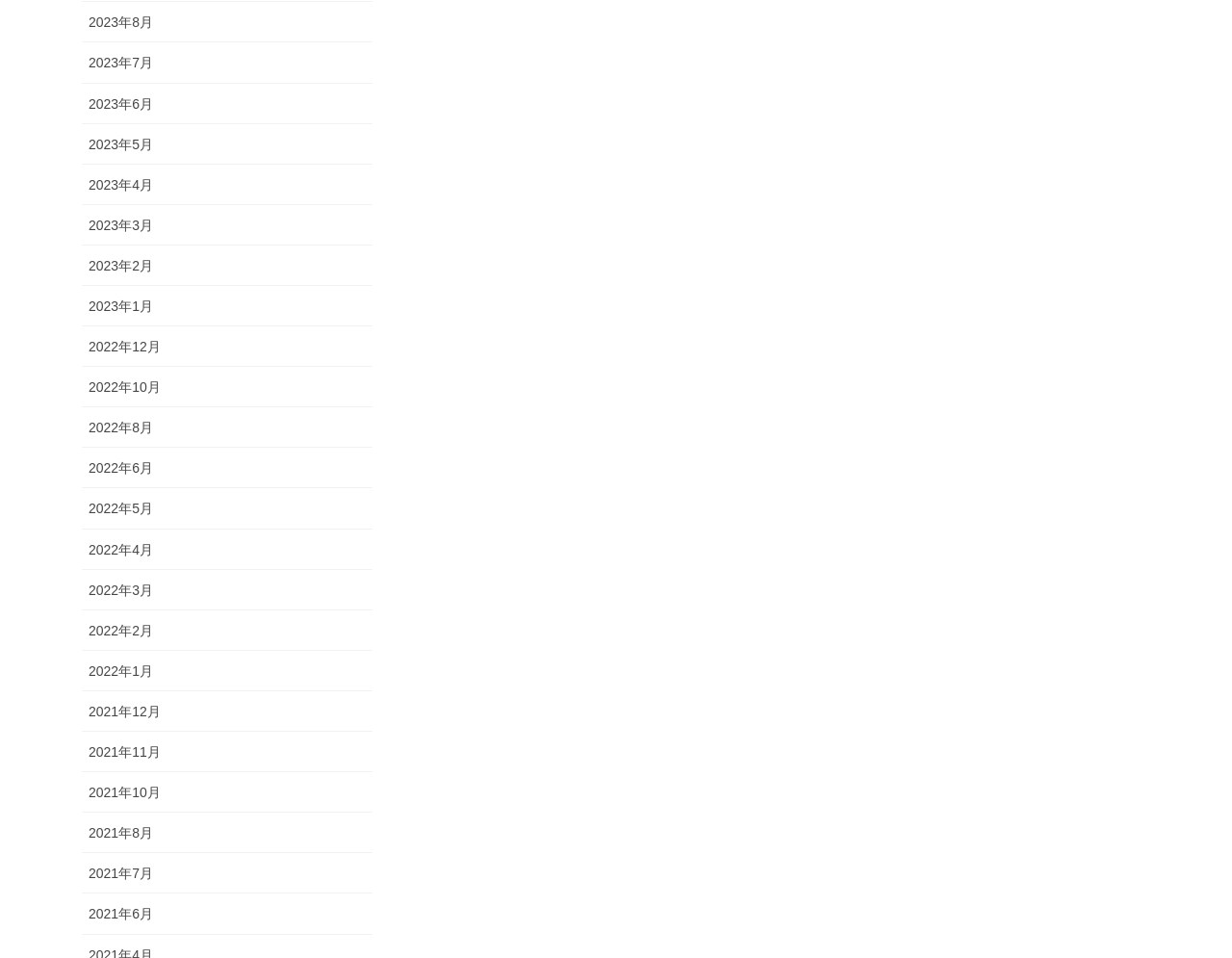Answer succinctly with a single word or phrase:
What is the earliest month listed?

2021年6月